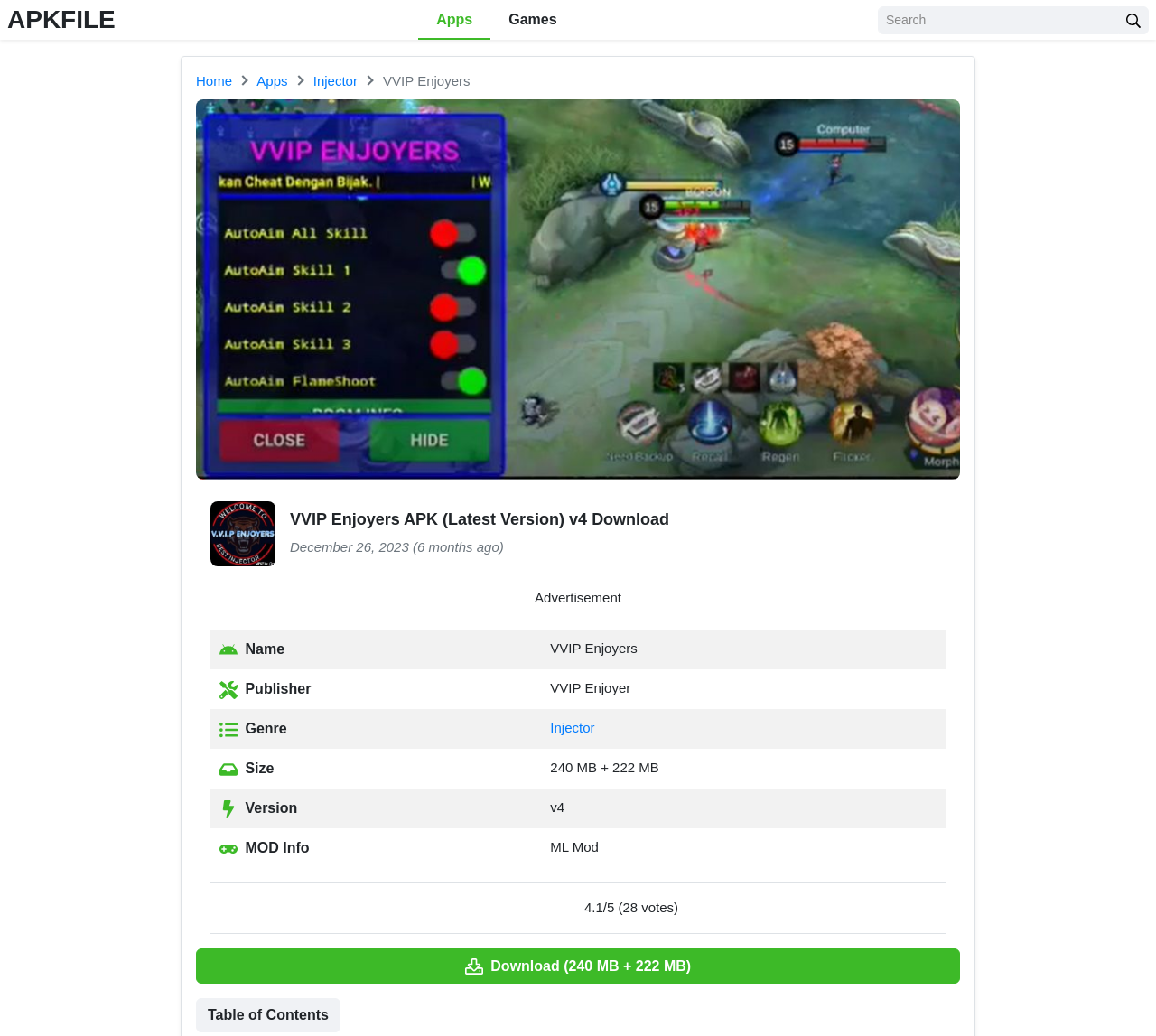What is the genre of the APK file?
Based on the screenshot, respond with a single word or phrase.

Injector